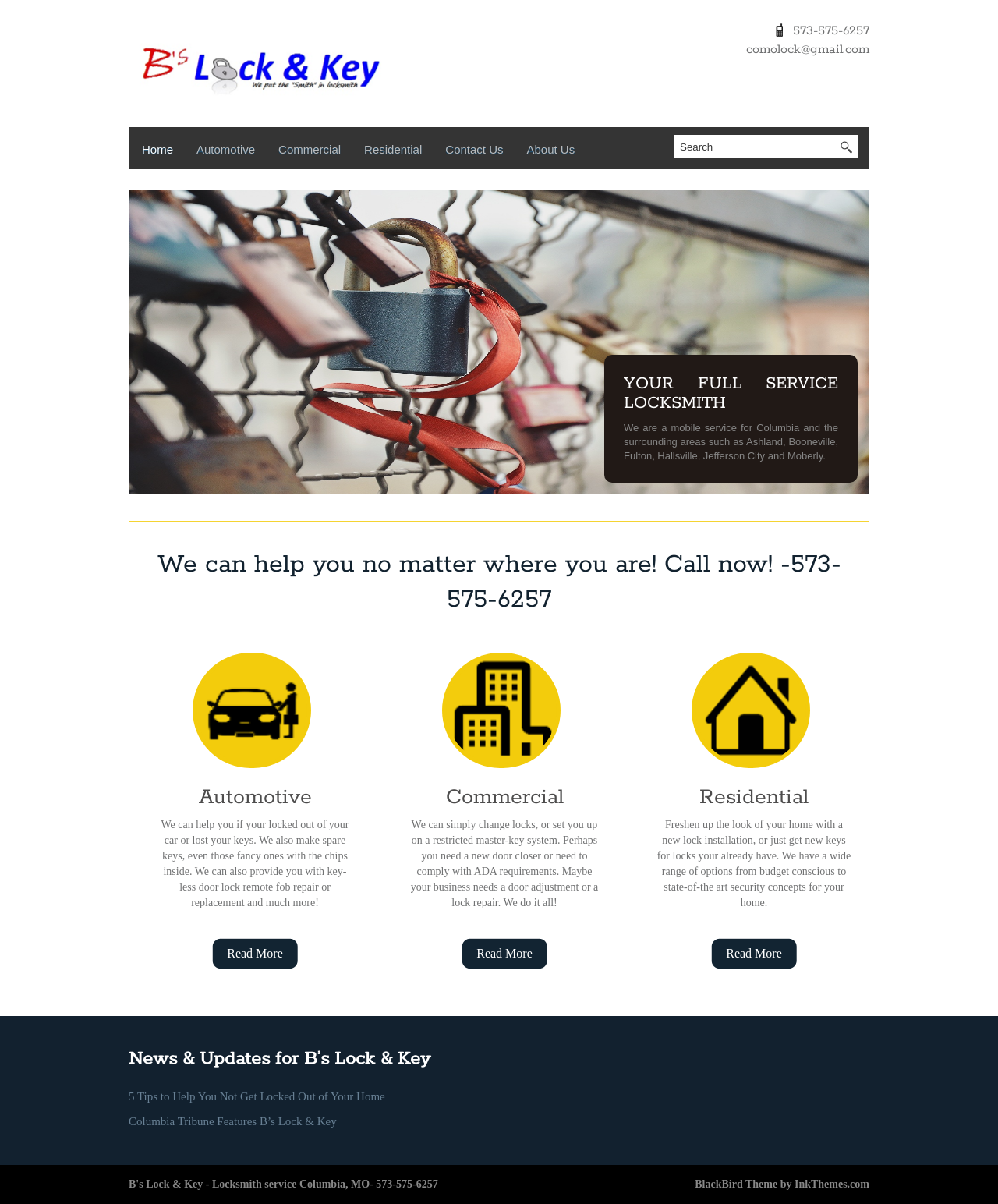Point out the bounding box coordinates of the section to click in order to follow this instruction: "View 'Automotive' services".

[0.189, 0.109, 0.263, 0.145]